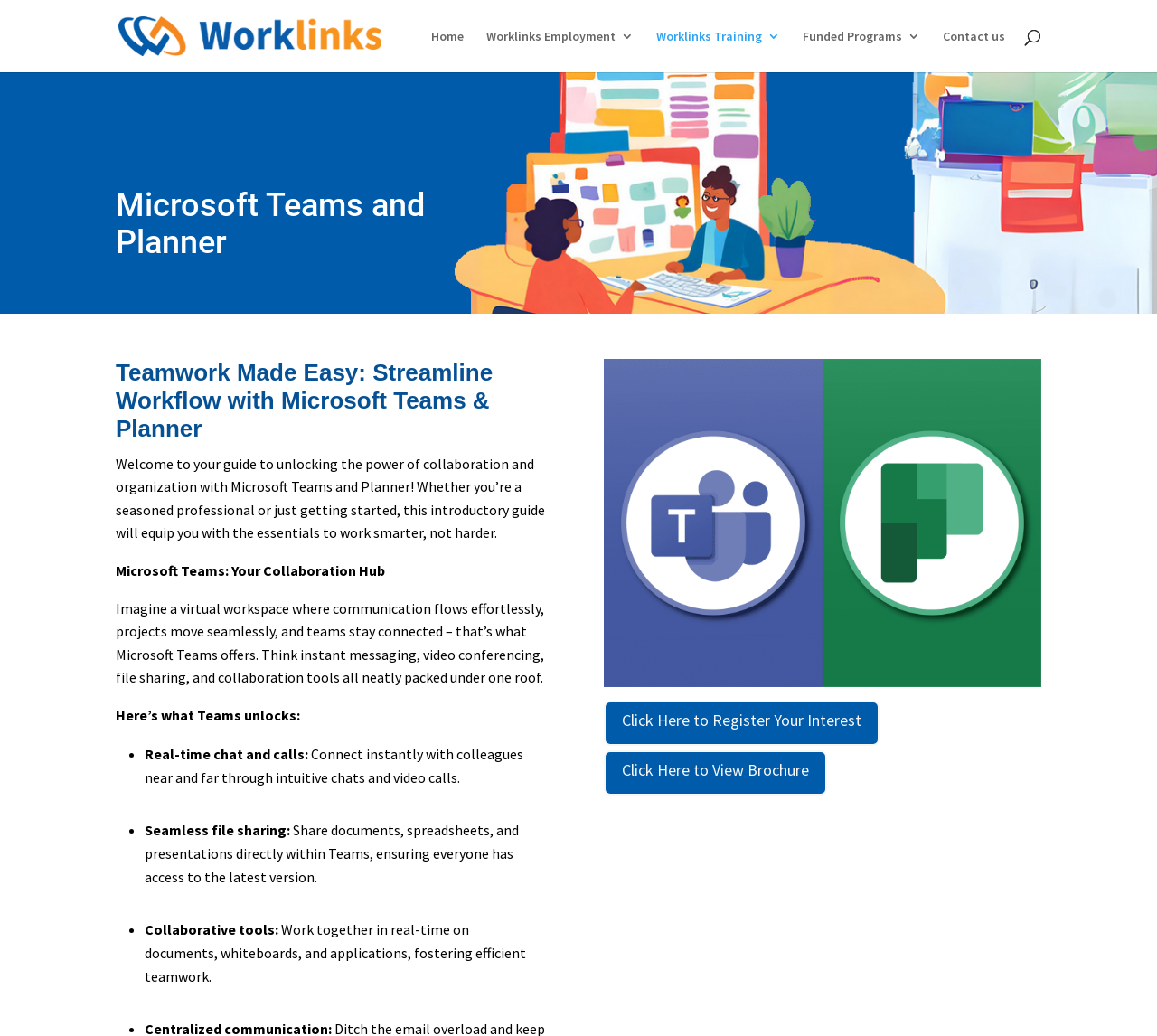Identify the bounding box coordinates for the UI element described as follows: alt="A & I Holmes". Use the format (top-left x, top-left y, bottom-right x, bottom-right y) and ensure all values are floating point numbers between 0 and 1.

None